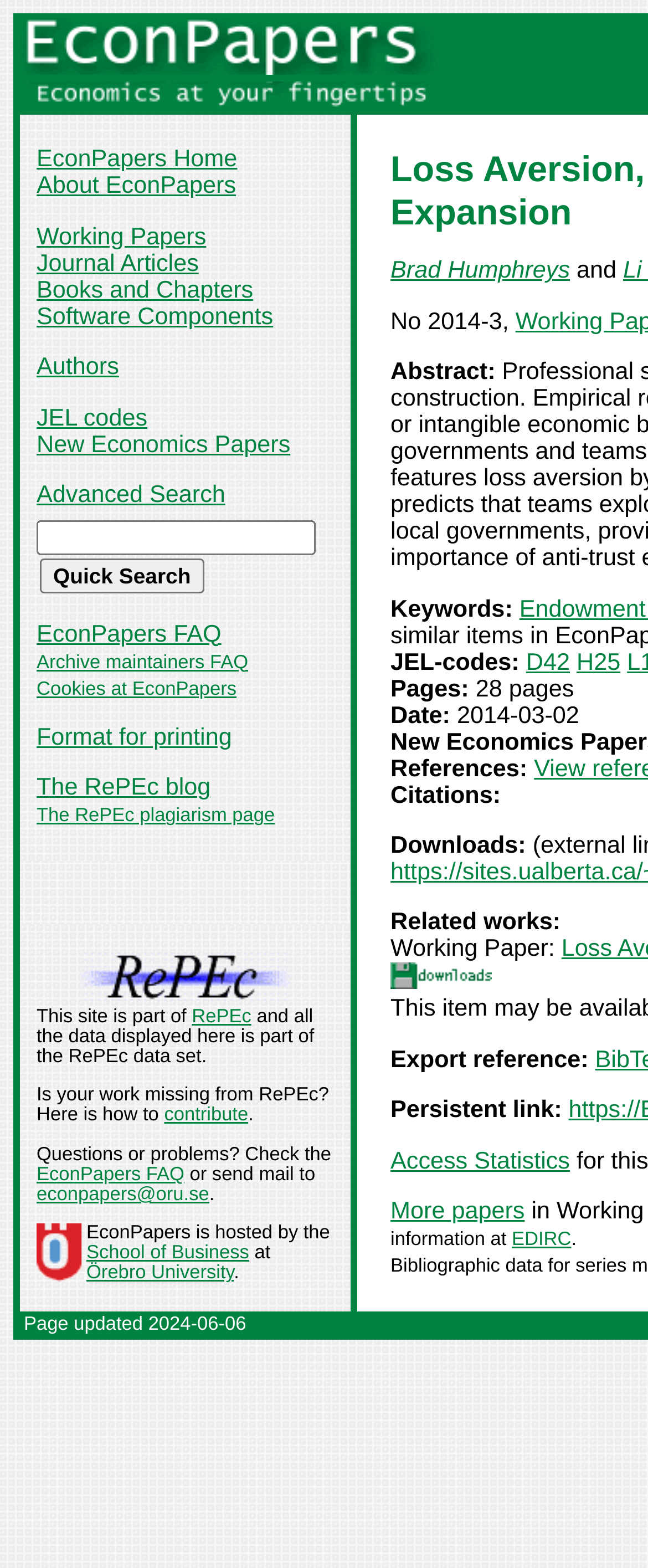Please find and generate the text of the main header of the webpage.

Loss Aversion, Team Relocations, and Major League Expansion